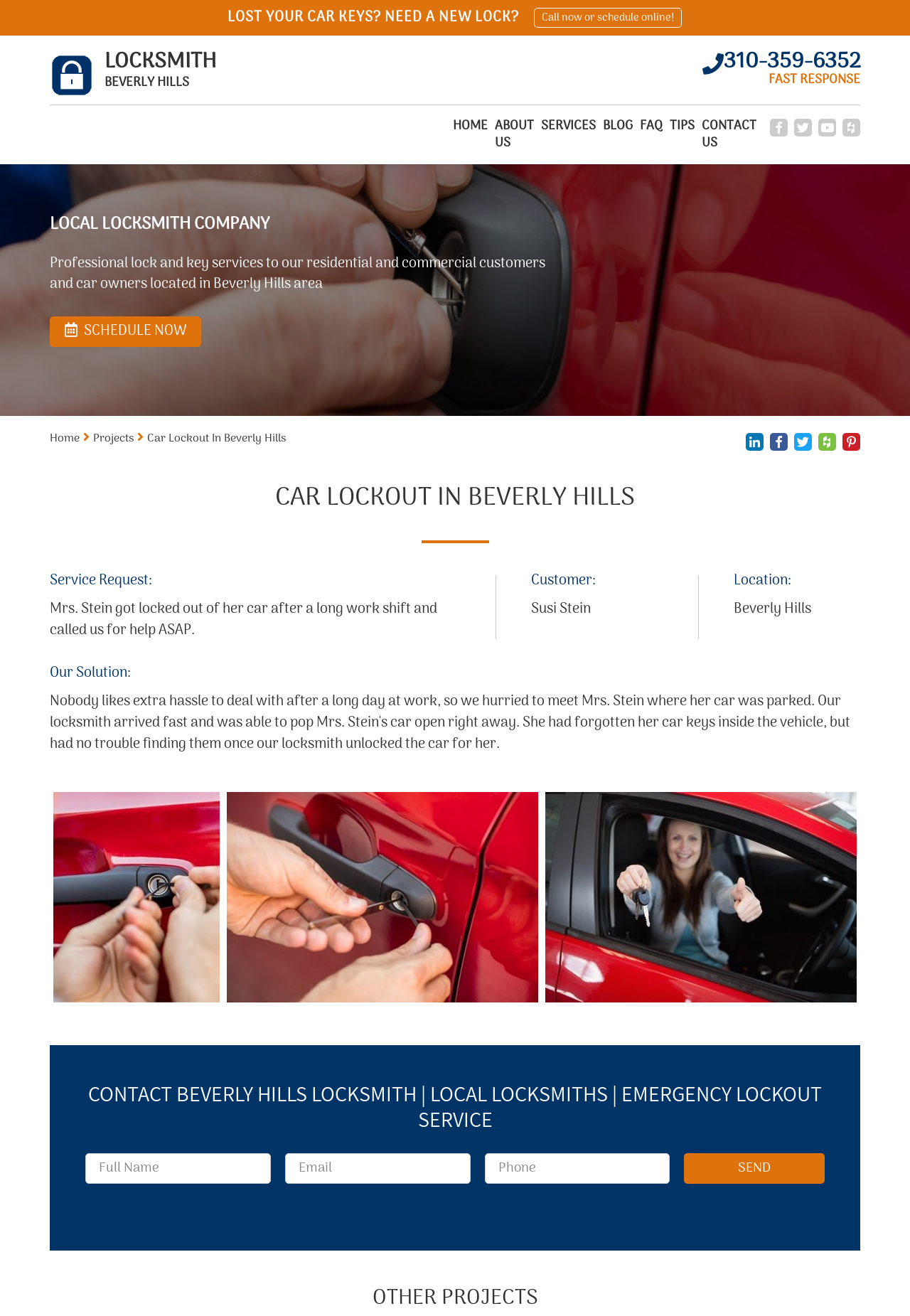Create a detailed summary of all the visual and textual information on the webpage.

This webpage is about a locksmith service in Beverly Hills, offering emergency lockout services 24/7. At the top, there is a heading "Car Lockout - Emergency Locksmiths Near Beverly Hills | 24/7 Service" and a static text "LOST YOUR CAR KEYS? NEED A NEW LOCK?" followed by a call-to-action button "Call now or schedule online!". 

On the top-left, there is a logo "Locksmith Beverly Hills" with a link to the company's website. Below the logo, there is a phone number "310-359-6352" and a static text "FAST RESPONSE". 

On the top-right, there are social media links to Facebook, Twitter, YouTube, Houzz, and LinkedIn. 

Below the top section, there is a navigation menu with links to "HOME", "ABOUT US", "SERVICES", "BLOG", "FAQ", "TIPS", and "CONTACT US". 

The main content area has a heading "LOCAL LOCKSMITH COMPANY" and a paragraph describing the company's services to residential and commercial customers in Beverly Hills. There is a call-to-action button "SCHEDULE NOW" and an image "Car Lockout In Beverly Hills" that spans the full width of the page. 

Further down, there is a section with a heading "CAR LOCKOUT IN BEVERLY HILLS" and a customer testimonial from Susi Stein, who got locked out of her car and received help from the locksmith service. The section also describes the service request and the solution provided by the locksmiths. 

At the bottom, there is a contact form with fields for full name, email, phone, and a "SEND" button. There is also a static text "CONTACT BEVERLY HILLS LOCKSMITH | LOCAL LOCKSMITHS | EMERGENCY LOCKOUT SERVICE" and a link to "OTHER PROJECTS" at the very bottom of the page.